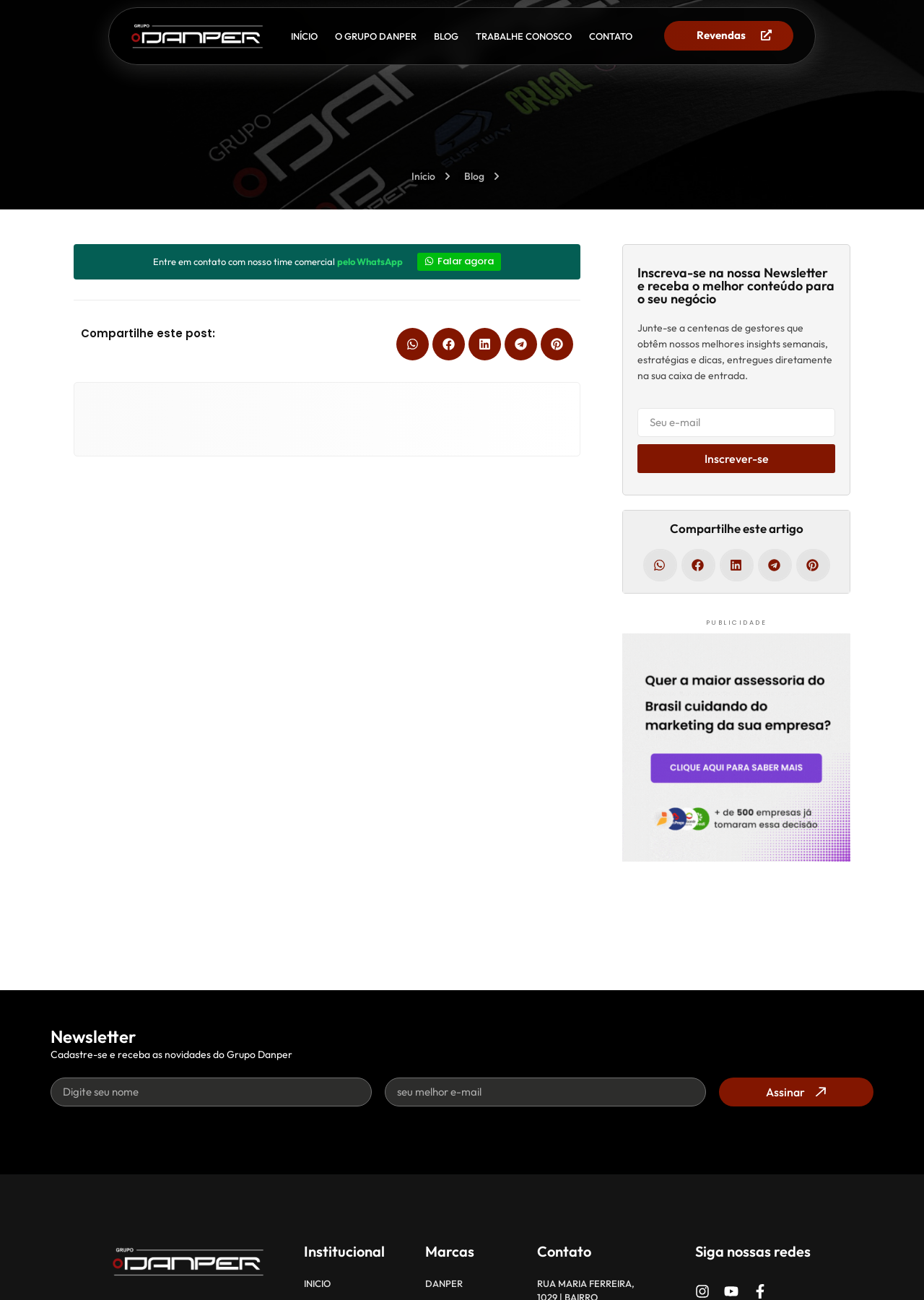Using the element description Falar agora, predict the bounding box coordinates for the UI element. Provide the coordinates in (top-left x, top-left y, bottom-right x, bottom-right y) format with values ranging from 0 to 1.

[0.452, 0.194, 0.542, 0.208]